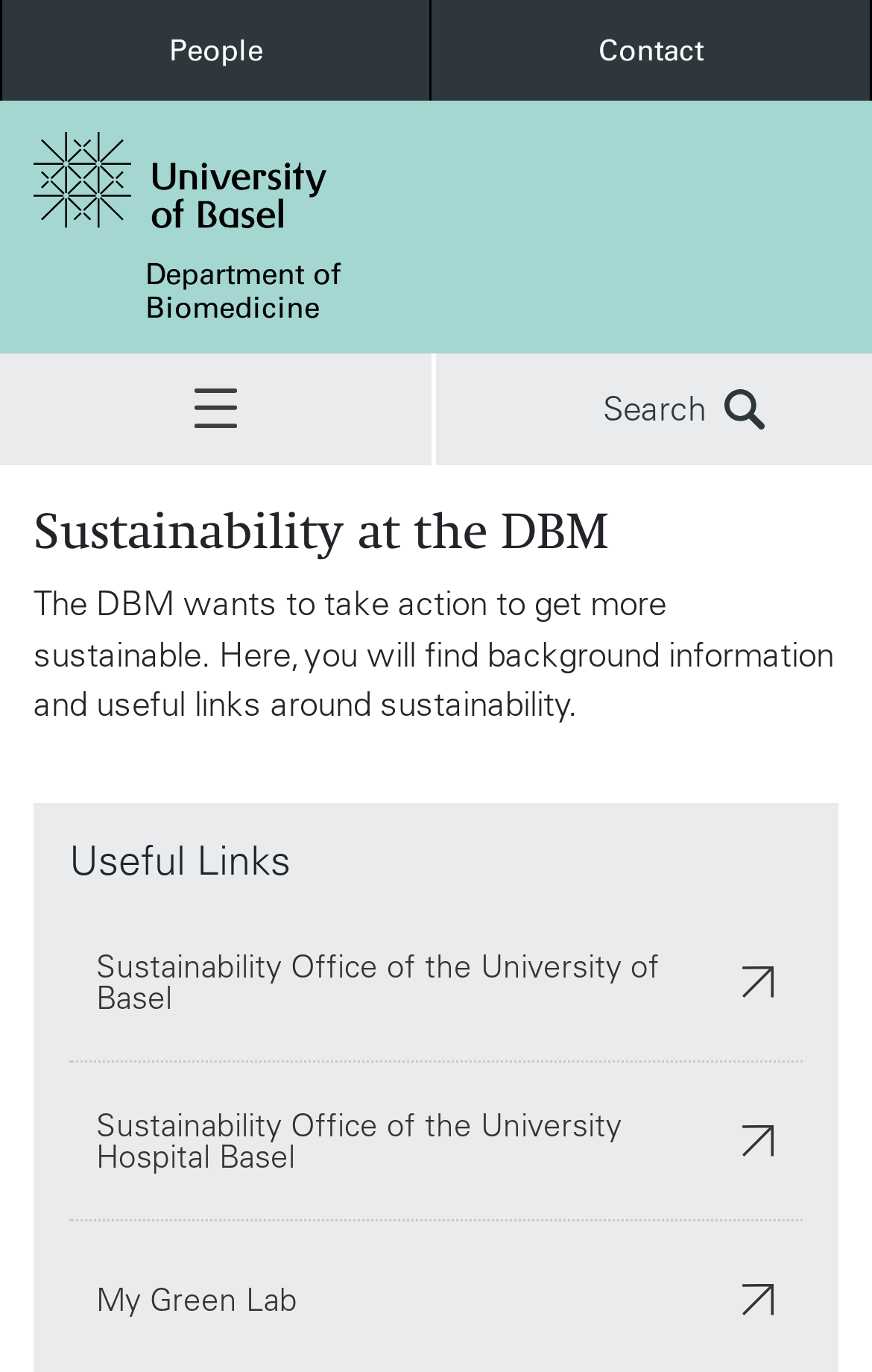How many images are on the webpage?
Observe the image and answer the question with a one-word or short phrase response.

4